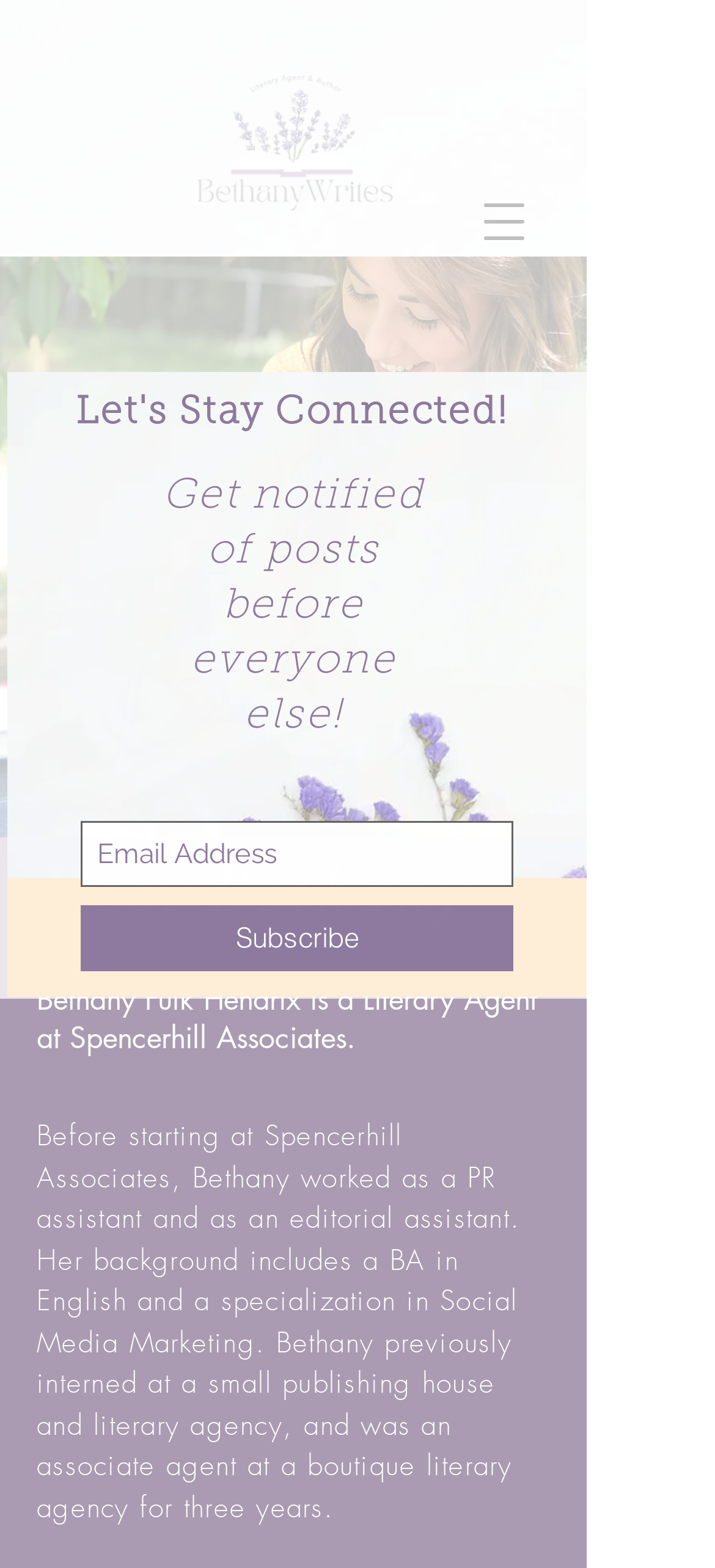What is the purpose of the 'Subscribe' button?
Using the image as a reference, answer the question in detail.

The 'Subscribe' button is located within the 'Slideshow' region, and above it, there is a StaticText element with the text 'Get notified of posts before everyone else!'. This suggests that the purpose of the 'Subscribe' button is to allow users to receive notifications of new posts before others.